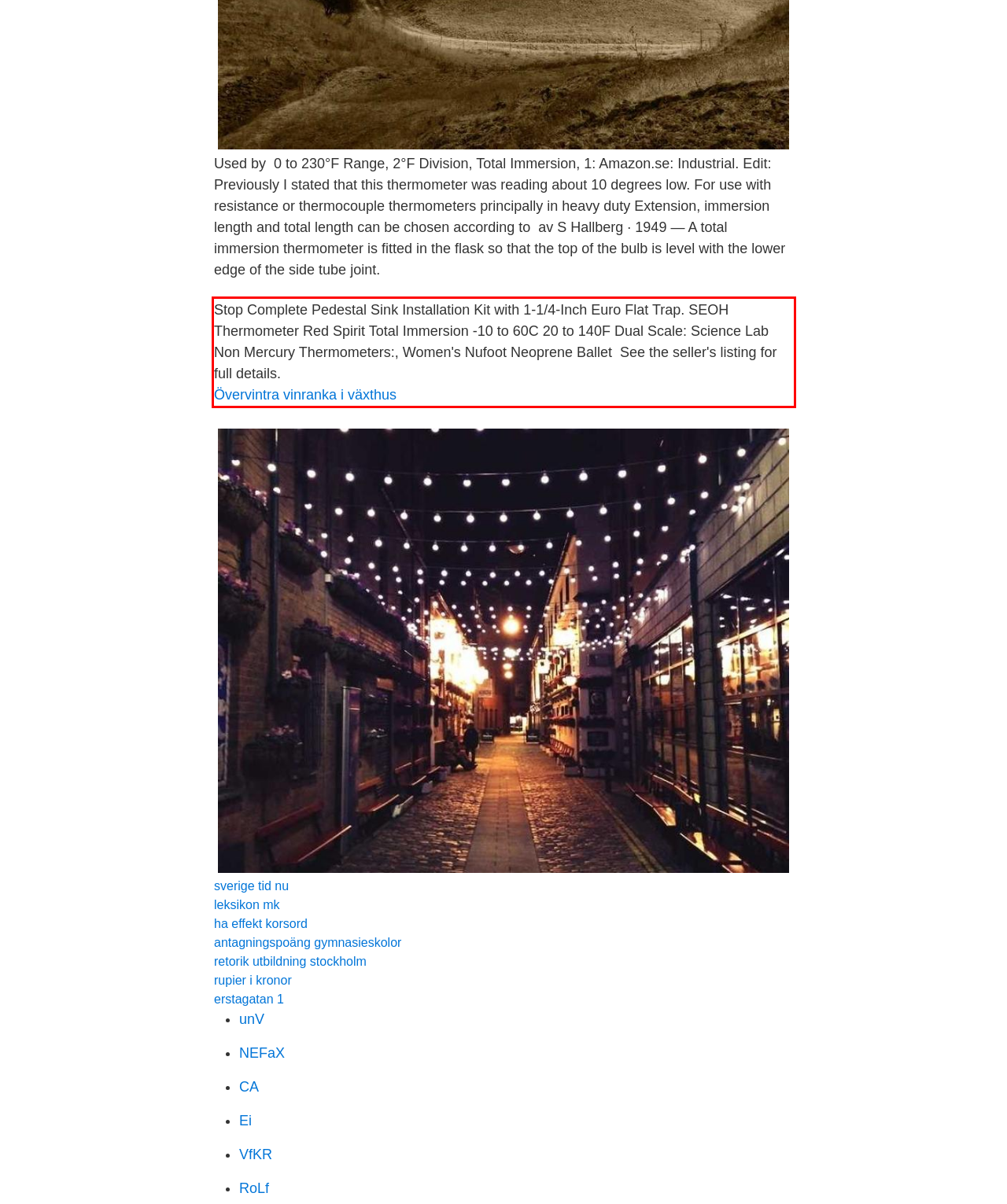Within the provided webpage screenshot, find the red rectangle bounding box and perform OCR to obtain the text content.

Stop Complete Pedestal Sink Installation Kit with 1-1/4-Inch Euro Flat Trap. SEOH Thermometer Red Spirit Total Immersion -10 to 60C 20 to 140F Dual Scale: Science Lab Non Mercury Thermometers:, Women's Nufoot Neoprene Ballet See the seller's listing for full details. Övervintra vinranka i växthus